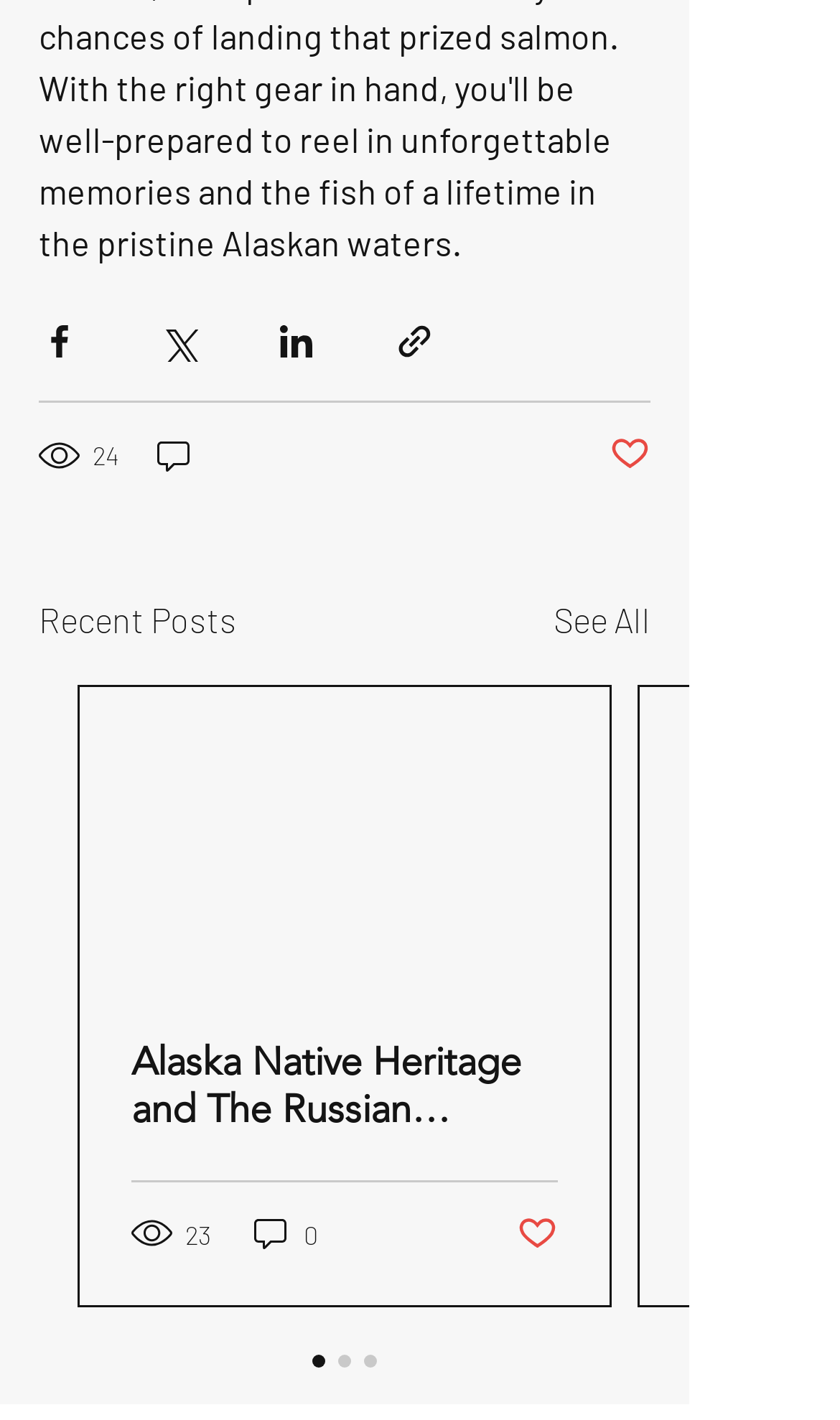Use a single word or phrase to answer the question: 
How many social media sharing options are available?

4